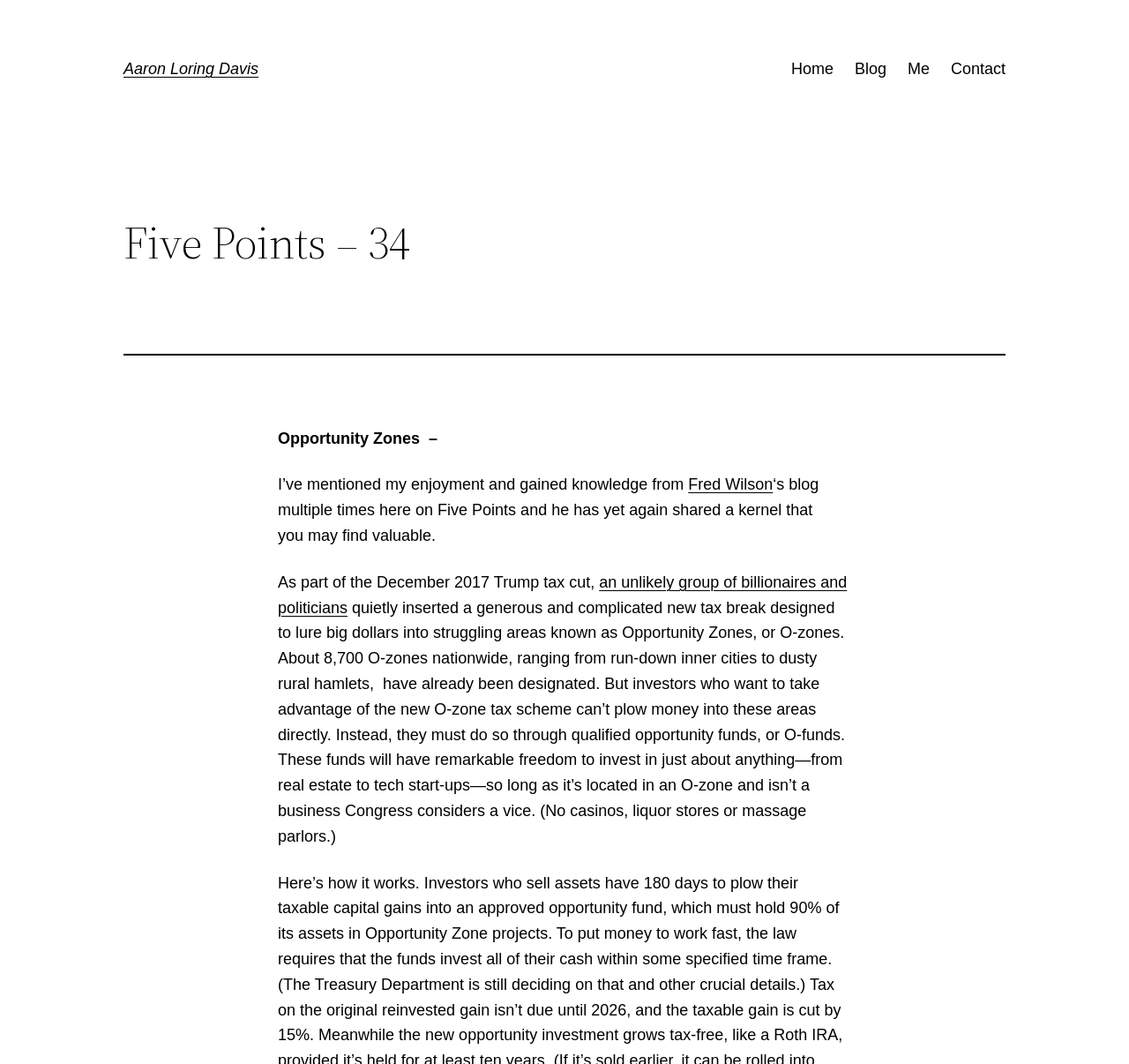How many Opportunity Zones are there nationwide?
Based on the image, respond with a single word or phrase.

About 8,700